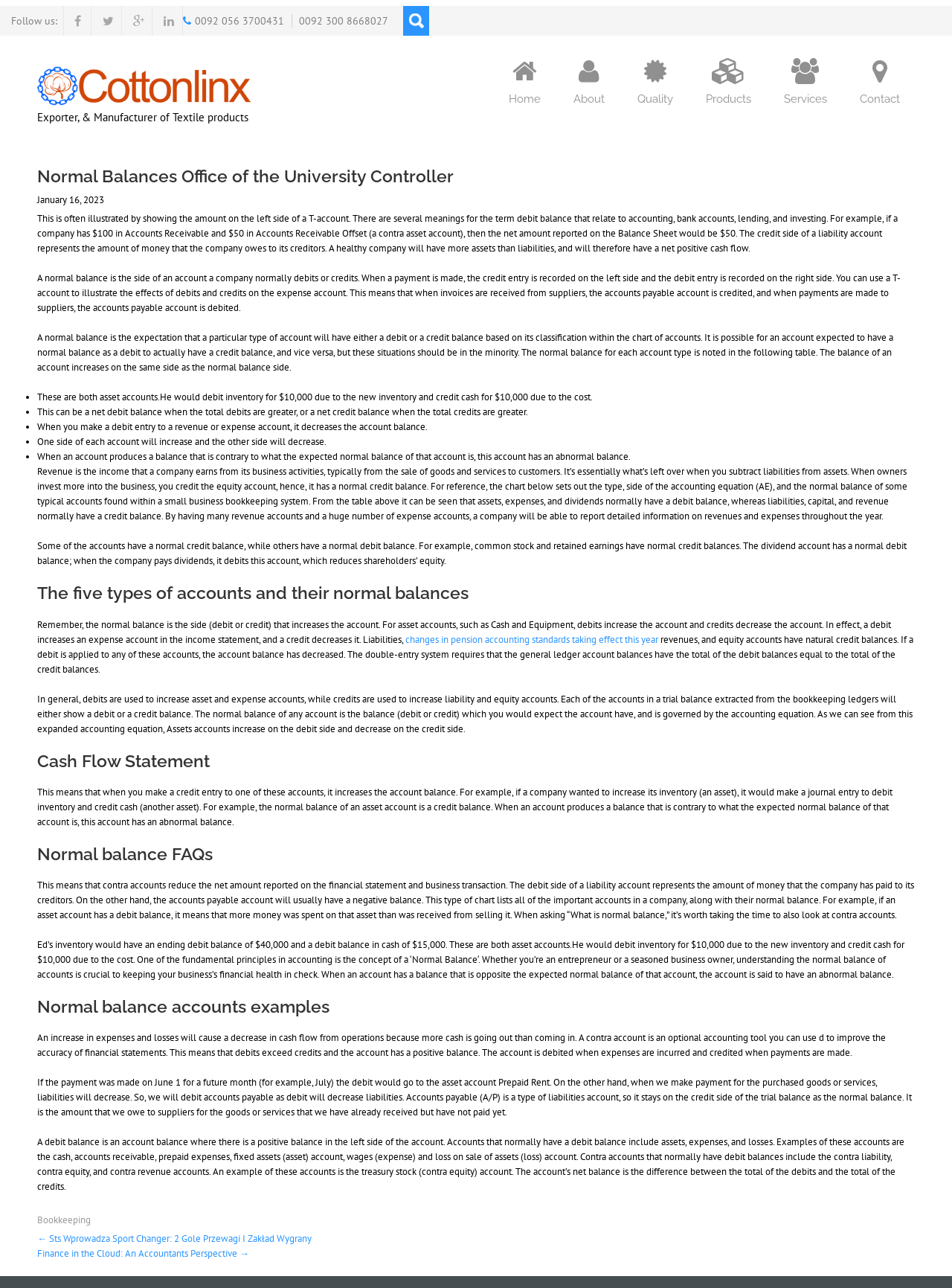Identify the bounding box coordinates of the section to be clicked to complete the task described by the following instruction: "Follow us on social media". The coordinates should be four float numbers between 0 and 1, formatted as [left, top, right, bottom].

[0.067, 0.005, 0.096, 0.028]